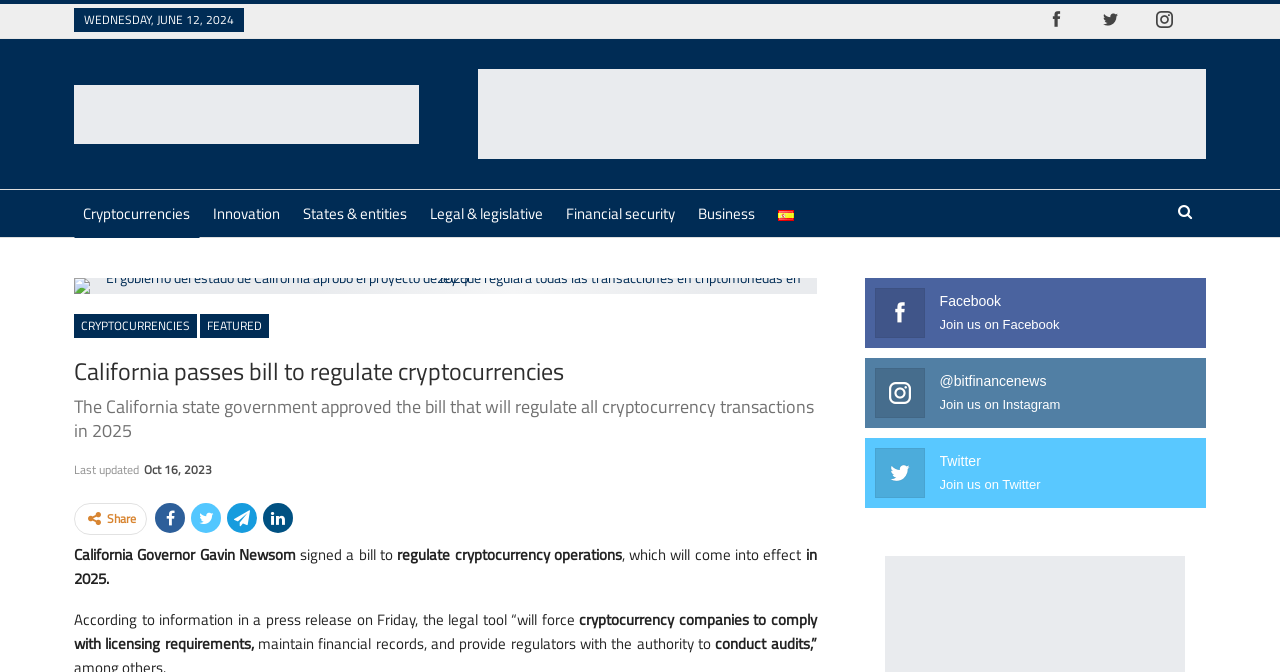Can you find the bounding box coordinates of the area I should click to execute the following instruction: "Share the article on Facebook"?

[0.683, 0.431, 0.934, 0.5]